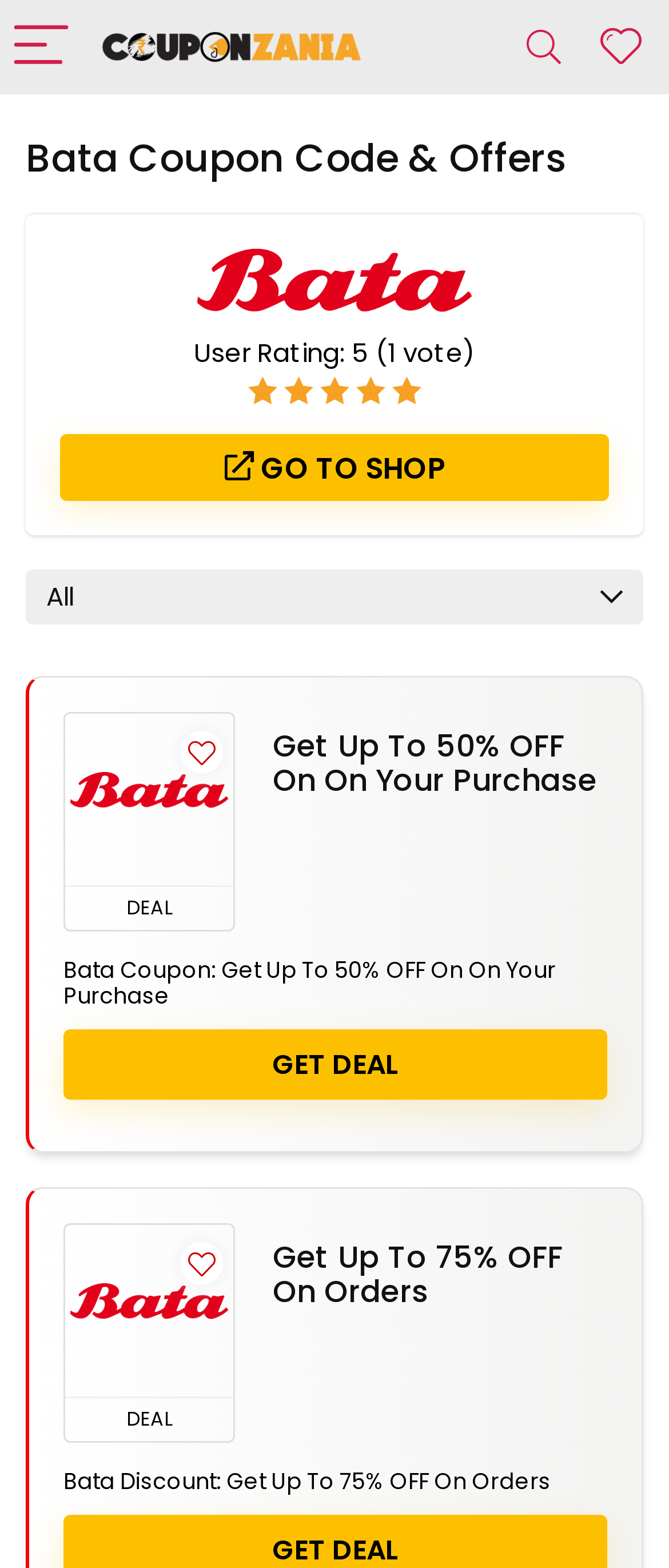What is the coupon offer for Bata?
Answer the question with detailed information derived from the image.

The coupon offer for Bata can be found in the section where it says 'Bata Coupon: Get Up To 50% OFF On On Your Purchase'. This indicates that Bata is offering a discount of up to 50% on purchases.